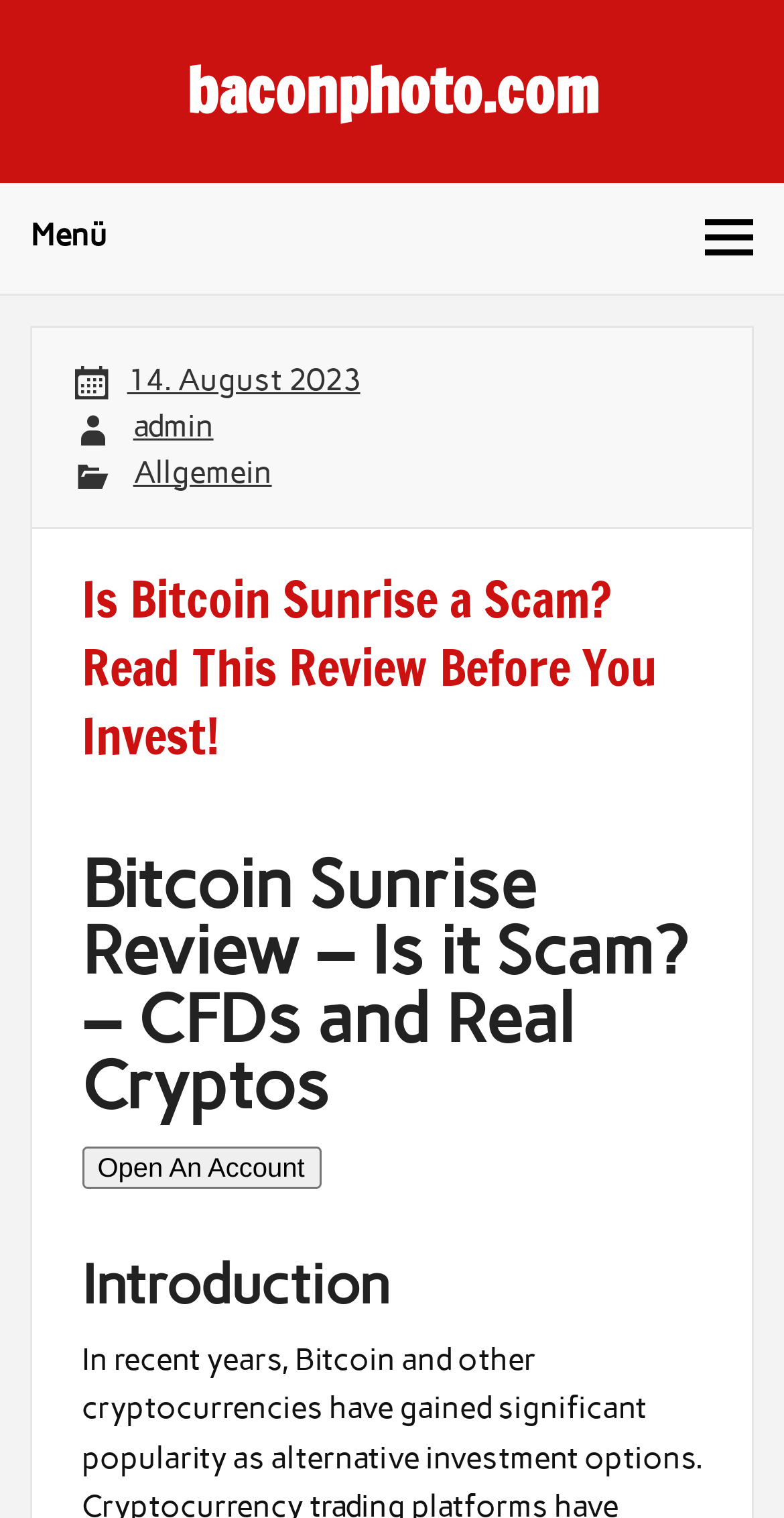Determine the bounding box coordinates (top-left x, top-left y, bottom-right x, bottom-right y) of the UI element described in the following text: Open An Account

[0.104, 0.756, 0.409, 0.783]